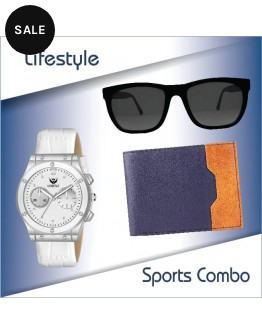What colors are featured on the wallet?
Look at the screenshot and provide an in-depth answer.

According to the caption, the wallet incorporates a stylish mix of navy blue and orange colors, adding a touch of modern flair to the overall design.